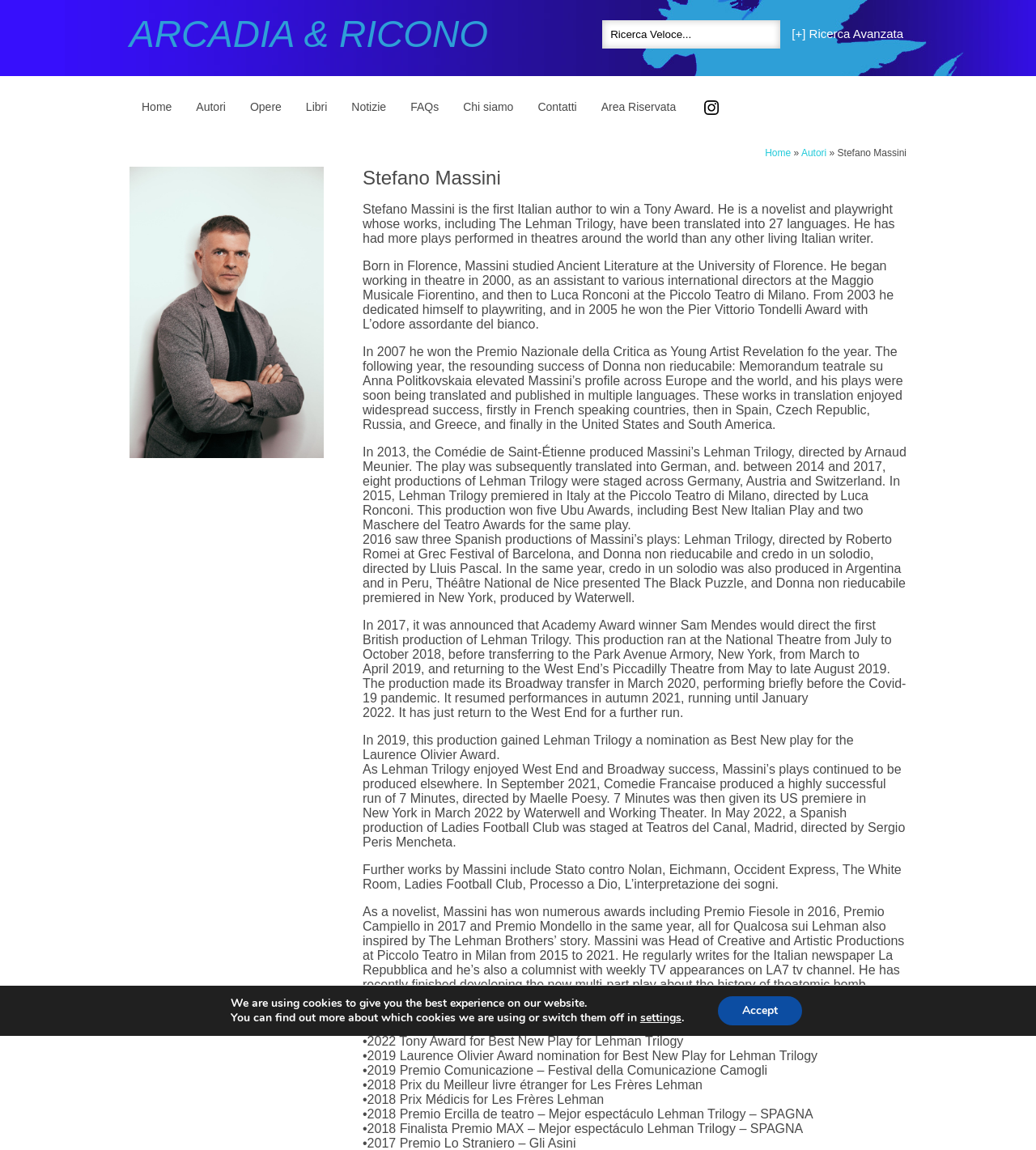Identify and provide the text of the main header on the webpage.

ARCADIA & RICONO